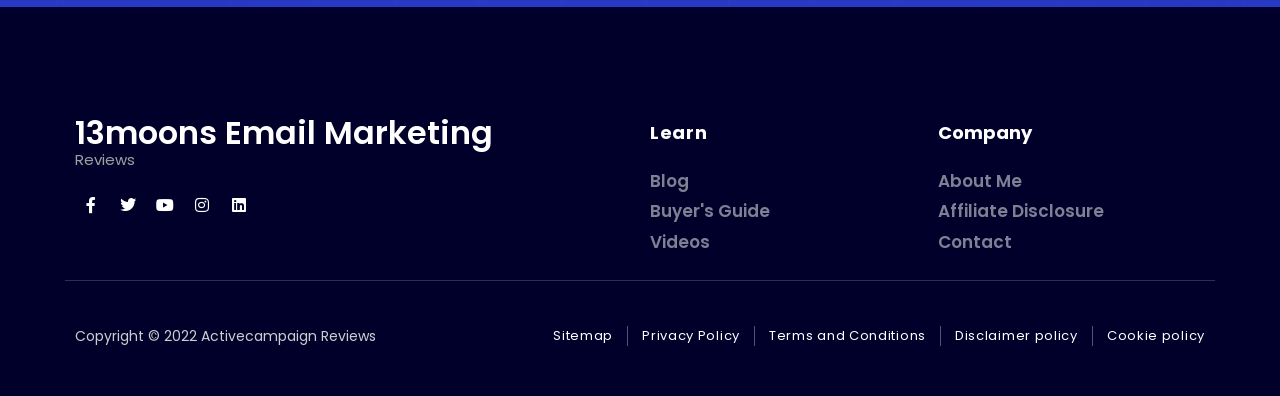Identify the bounding box coordinates for the UI element that matches this description: "Linkedin".

[0.174, 0.476, 0.199, 0.557]